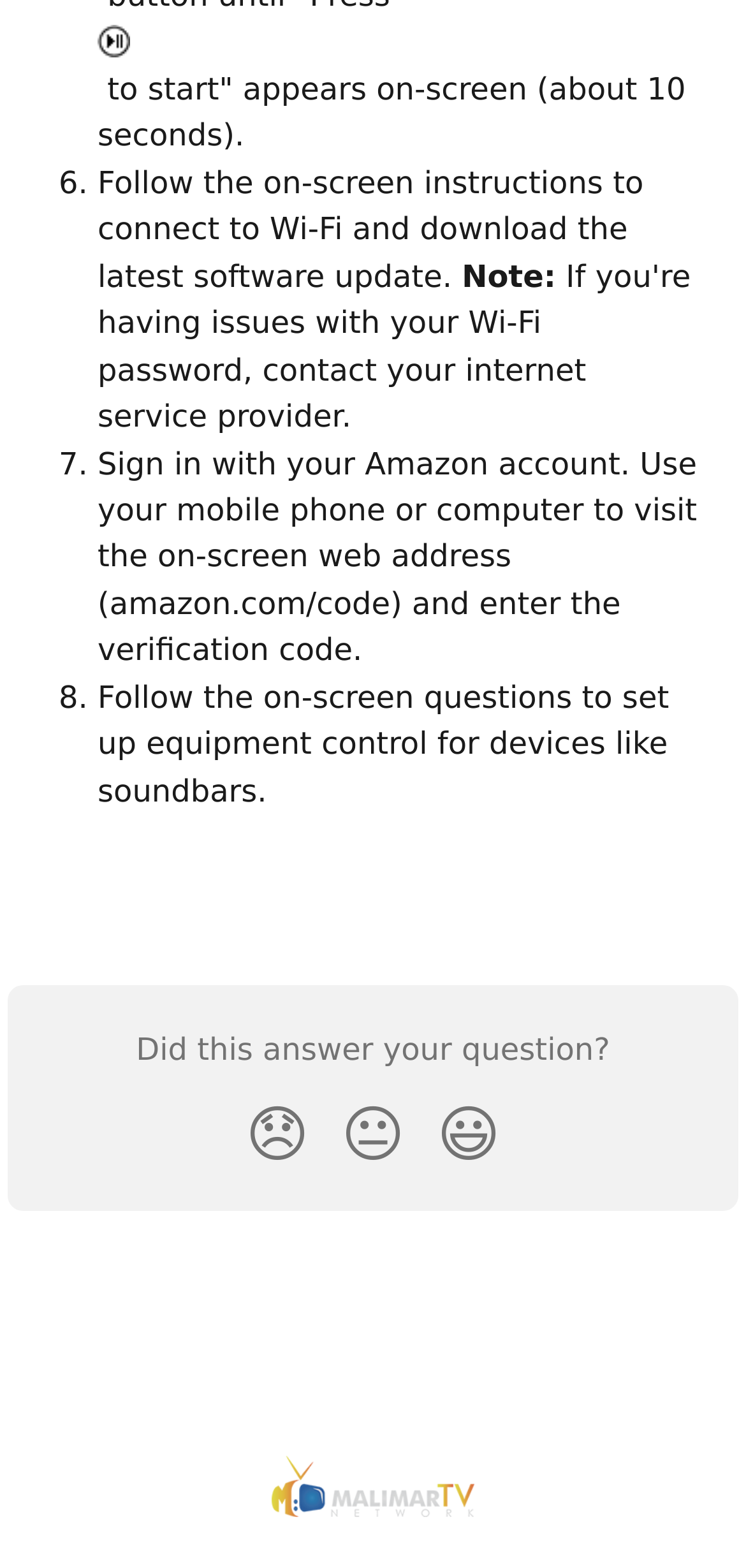Please find the bounding box coordinates (top-left x, top-left y, bottom-right x, bottom-right y) in the screenshot for the UI element described as follows: 😞

[0.308, 0.69, 0.436, 0.757]